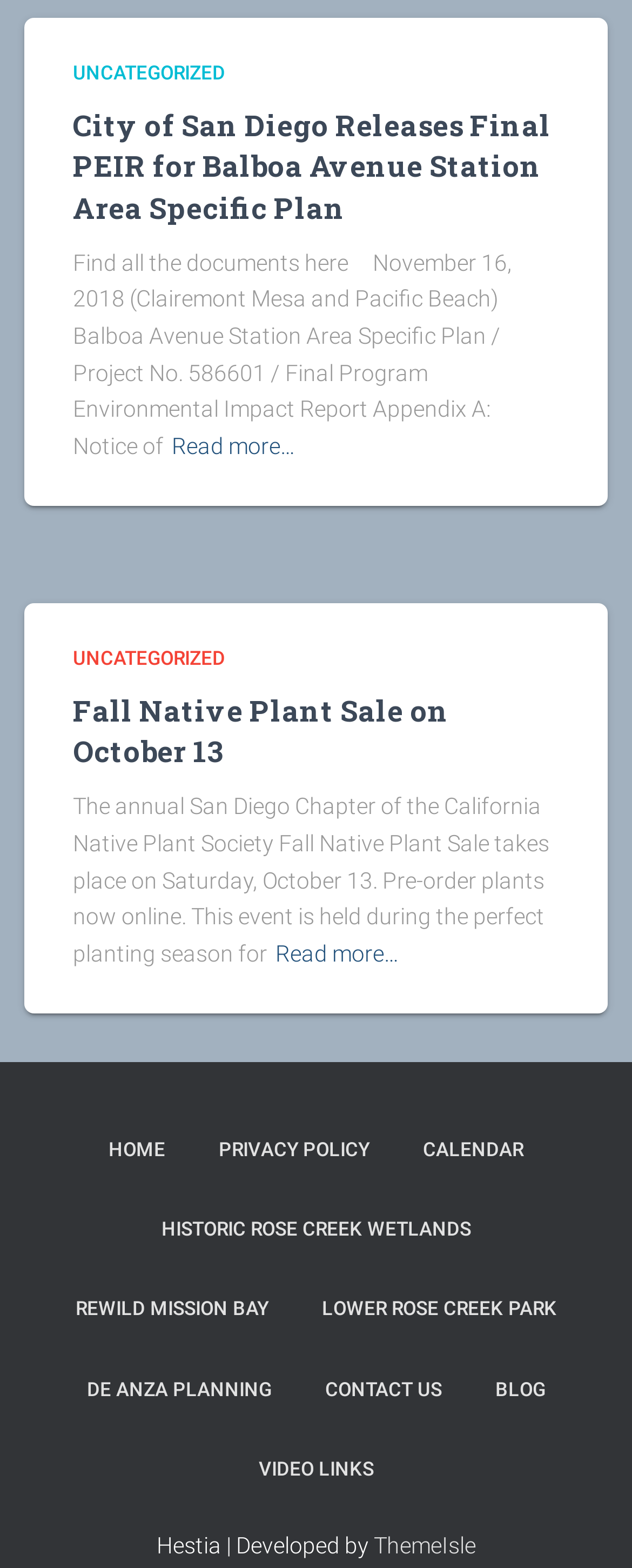Indicate the bounding box coordinates of the element that needs to be clicked to satisfy the following instruction: "Add 'Ergo2 AR grip TAN' to the cart". The coordinates should be four float numbers between 0 and 1, i.e., [left, top, right, bottom].

None